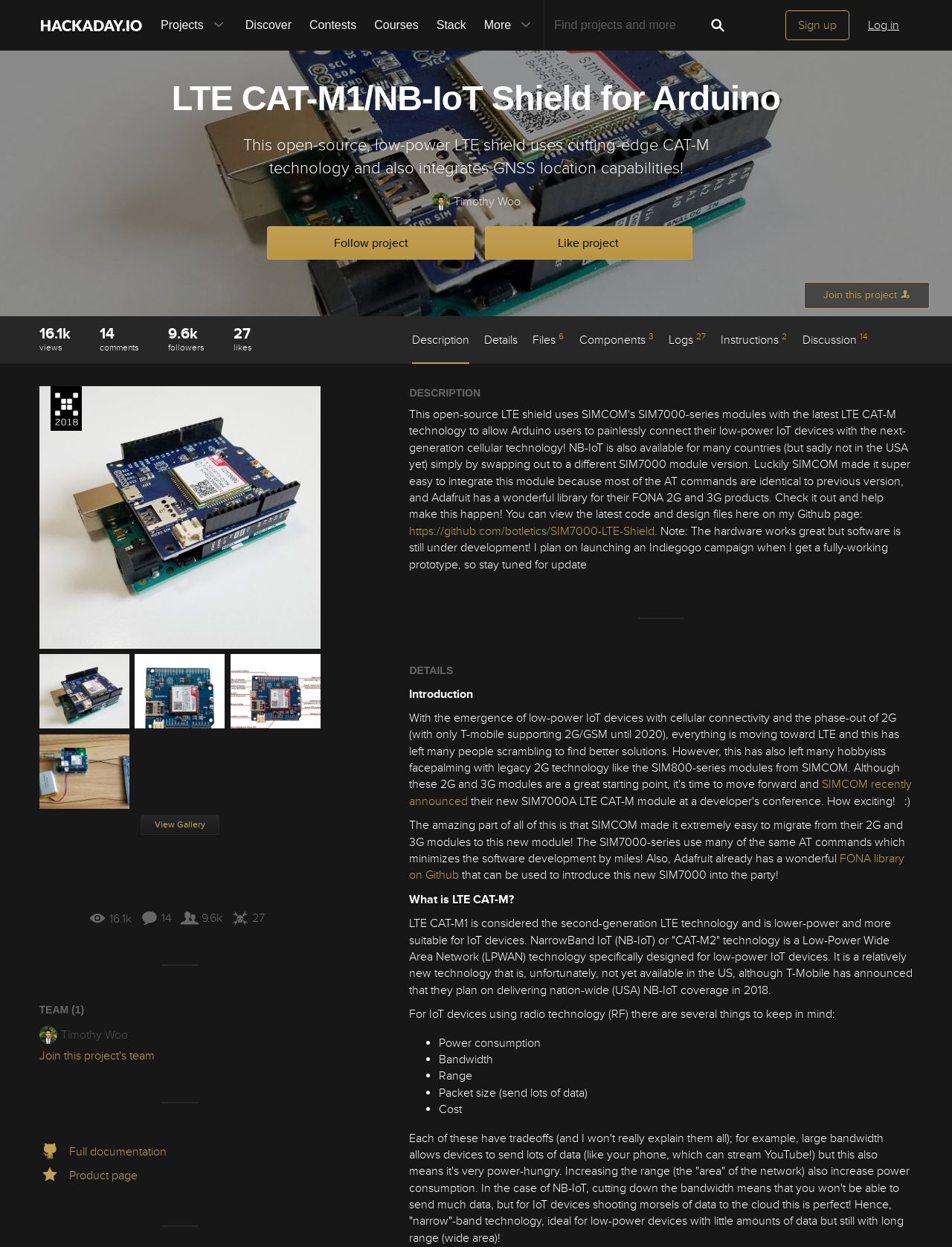Explain the contents of the webpage comprehensively.

This webpage is about the LTE CAT-M1/NB-IoT Shield for Arduino on Hackaday.io. At the top, there is a main navigation bar with links to Hackaday.io, Projects, Discover, Contests, Courses, and Stack. On the right side of the navigation bar, there is a search box with a search button. Below the navigation bar, there is a heading that displays the title of the project.

On the left side of the page, there is a section that displays information about the project, including a brief description, the project owner's name and image, and links to follow the project and like the project. Below this section, there are links to view the project's details, files, components, logs, instructions, and discussion.

On the right side of the page, there are several sections that display various metrics about the project, including the view count, comments, followers, and likes. There are also links to view the project's gallery and team information.

Further down the page, there are three complementary sections that display additional information about the project. The first section displays a link to the 2018 Hackaday Prize. The second section displays links to view the project's documentation and product page. The third section displays a heading that says "TEAM (1)" and a link to join the project's team.

Below these sections, there are two main sections that display the project's description and details. The description section includes a link to the project's GitHub page and a brief note about the project's status. The details section includes headings for introduction and details, as well as several paragraphs of text that describe the project's features and development status.